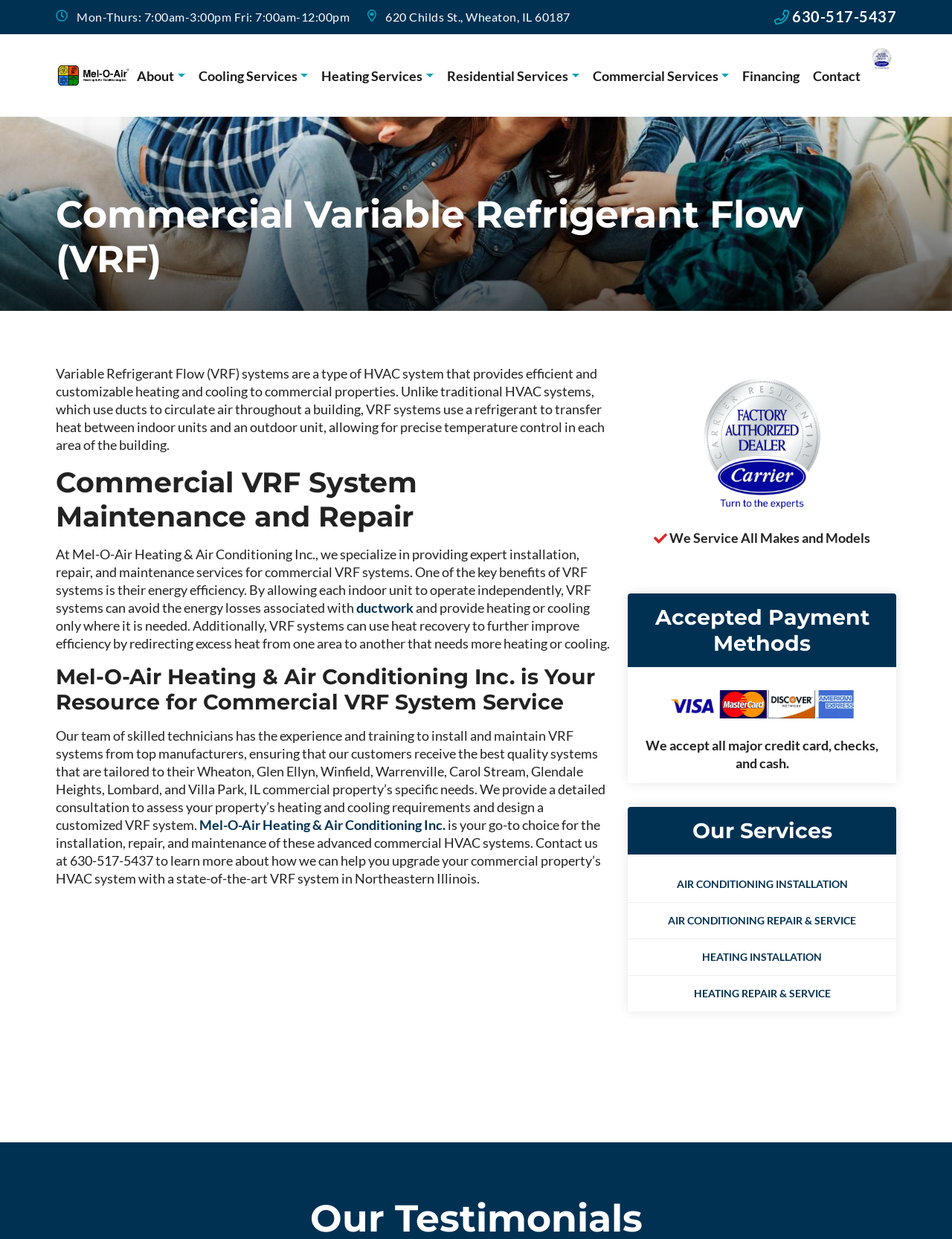Find the bounding box of the UI element described as: "Heating Services". The bounding box coordinates should be given as four float values between 0 and 1, i.e., [left, top, right, bottom].

[0.331, 0.051, 0.463, 0.071]